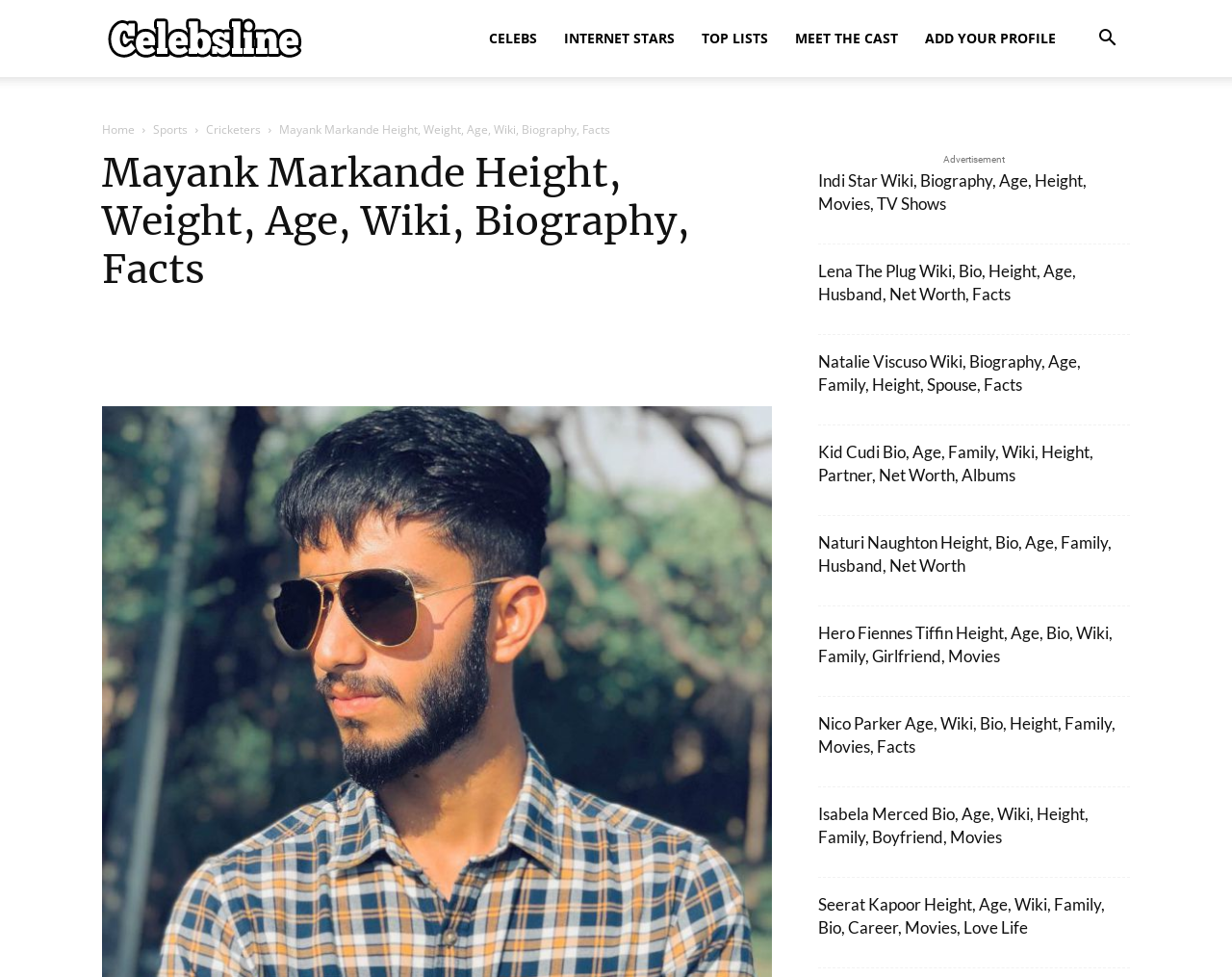Identify the bounding box coordinates of the section that should be clicked to achieve the task described: "Read about Indi Star Wiki".

[0.664, 0.174, 0.882, 0.219]